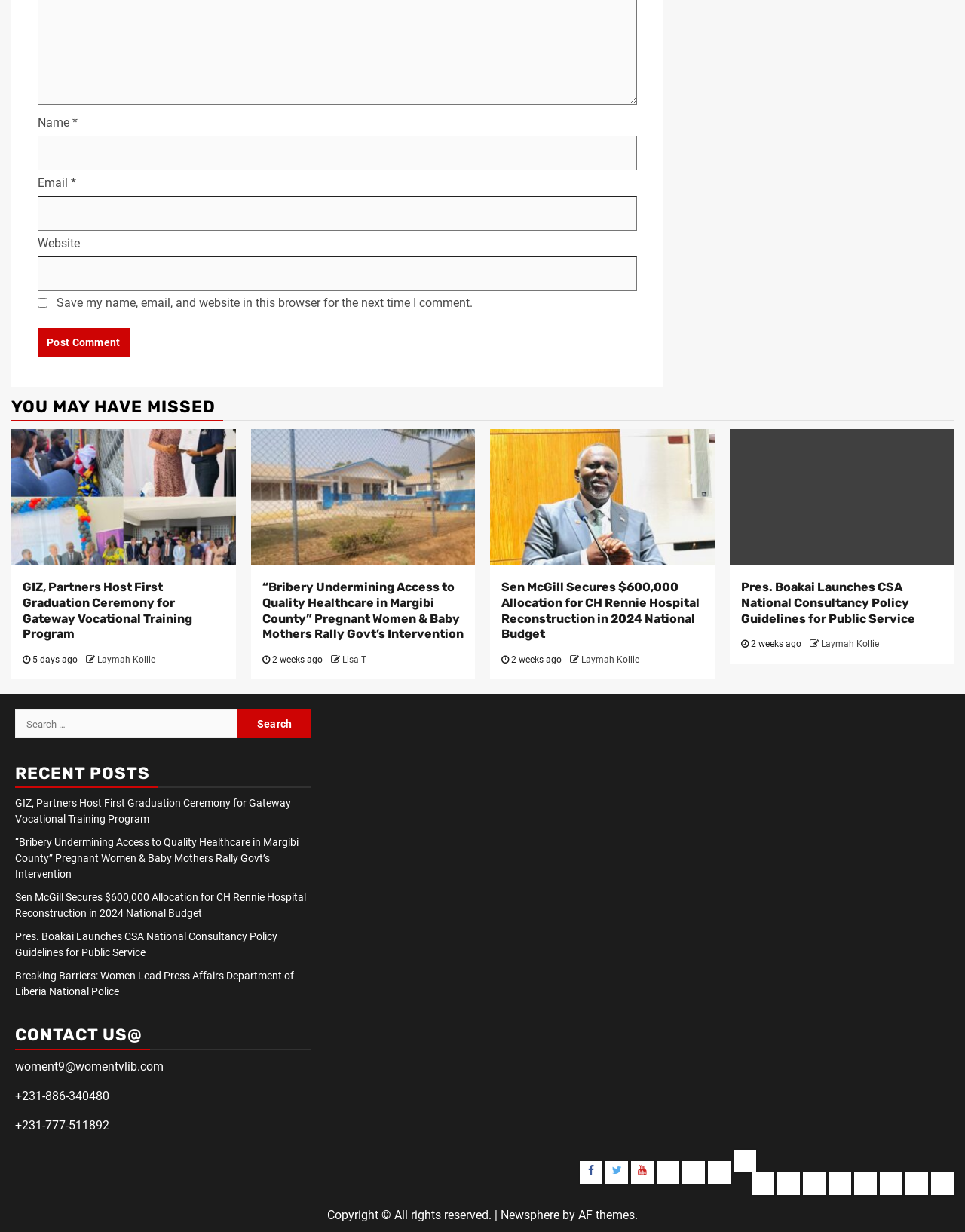Provide a one-word or short-phrase response to the question:
What is the email address for contact?

woment9@womentvlib.com